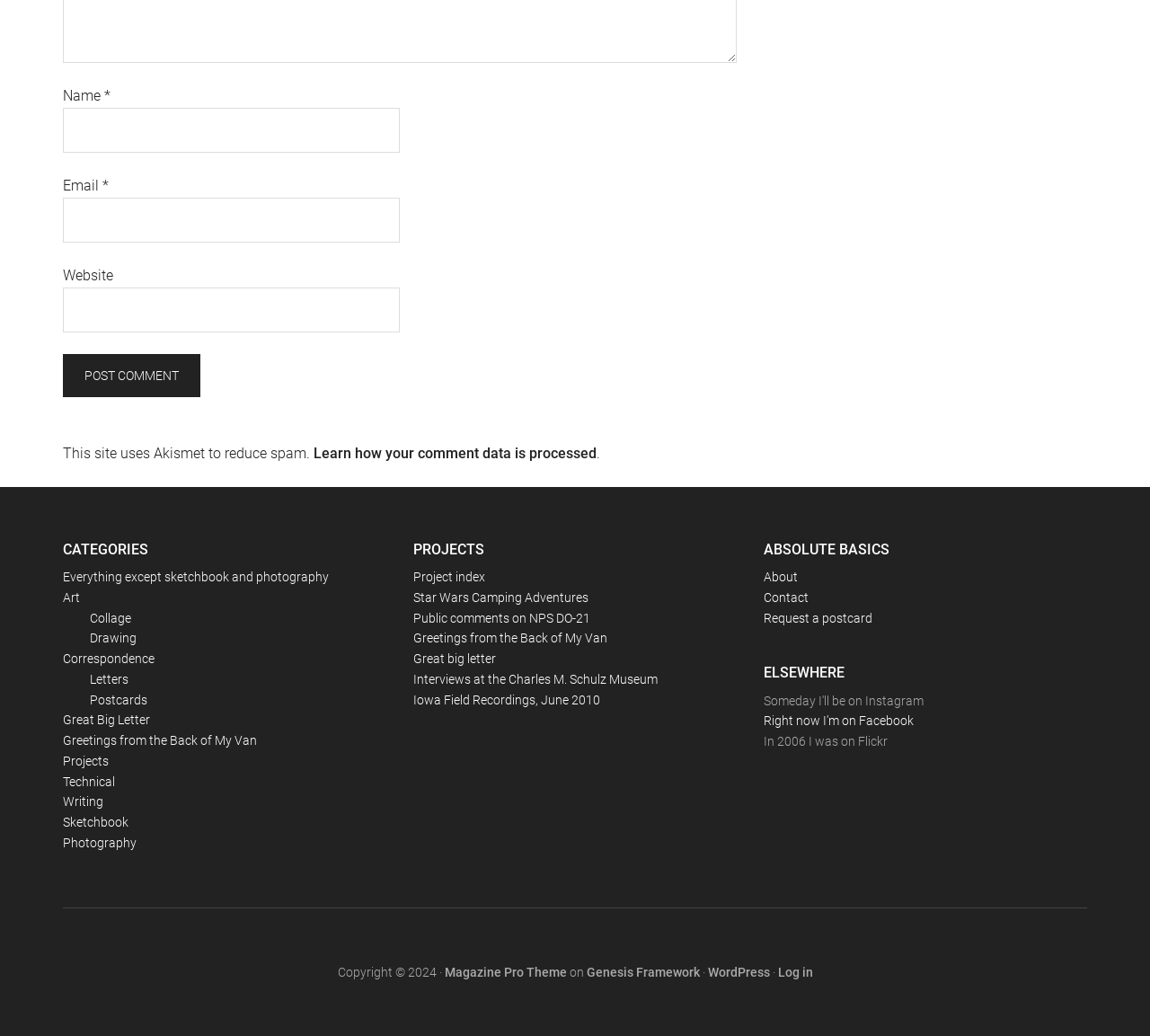Calculate the bounding box coordinates of the UI element given the description: "Genesis Framework".

[0.51, 0.931, 0.608, 0.945]